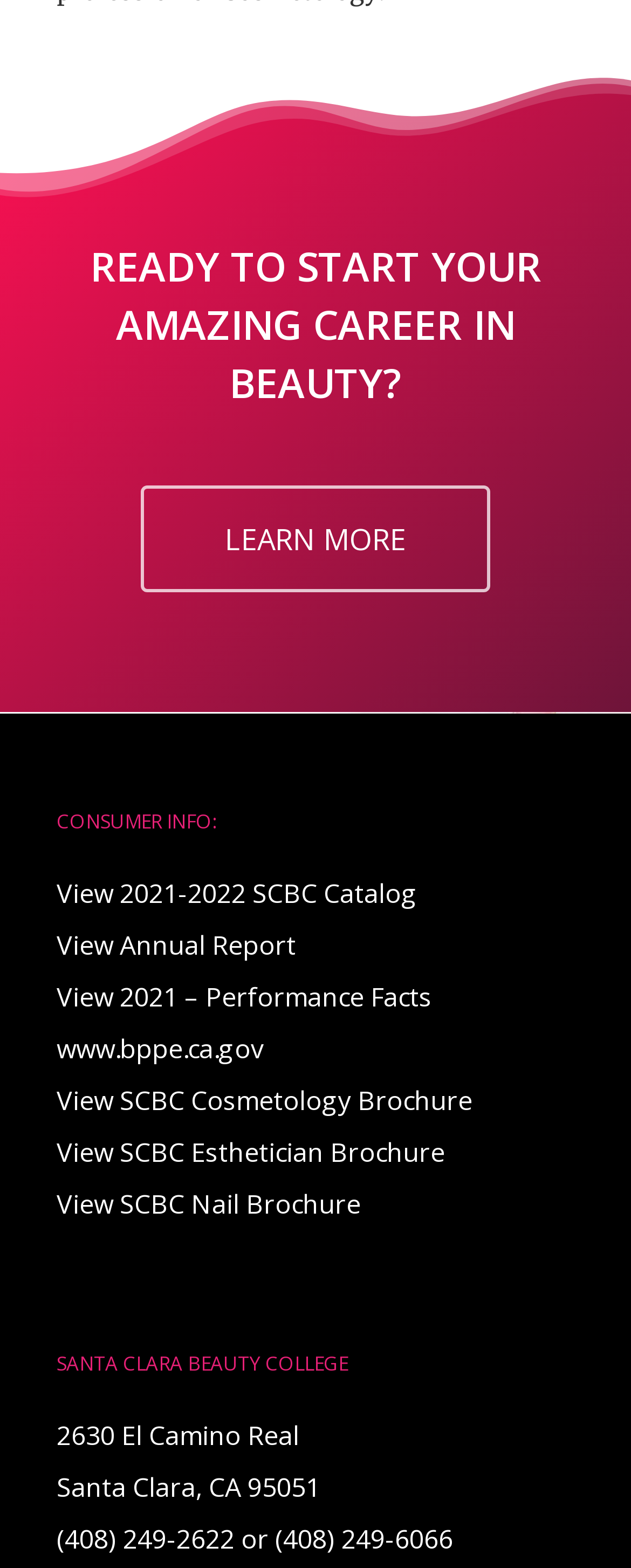Locate the bounding box coordinates of the clickable area needed to fulfill the instruction: "learn about the company".

None